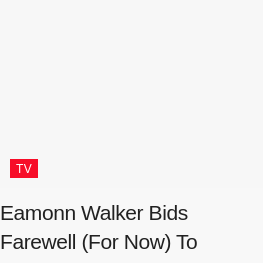Carefully examine the image and provide an in-depth answer to the question: What is the actor's name mentioned in the headline?

The headline announces 'Eamonn Walker Bids Farewell (For Now) To 'Chicago Fire'', which clearly mentions the actor's name as Eamonn Walker.